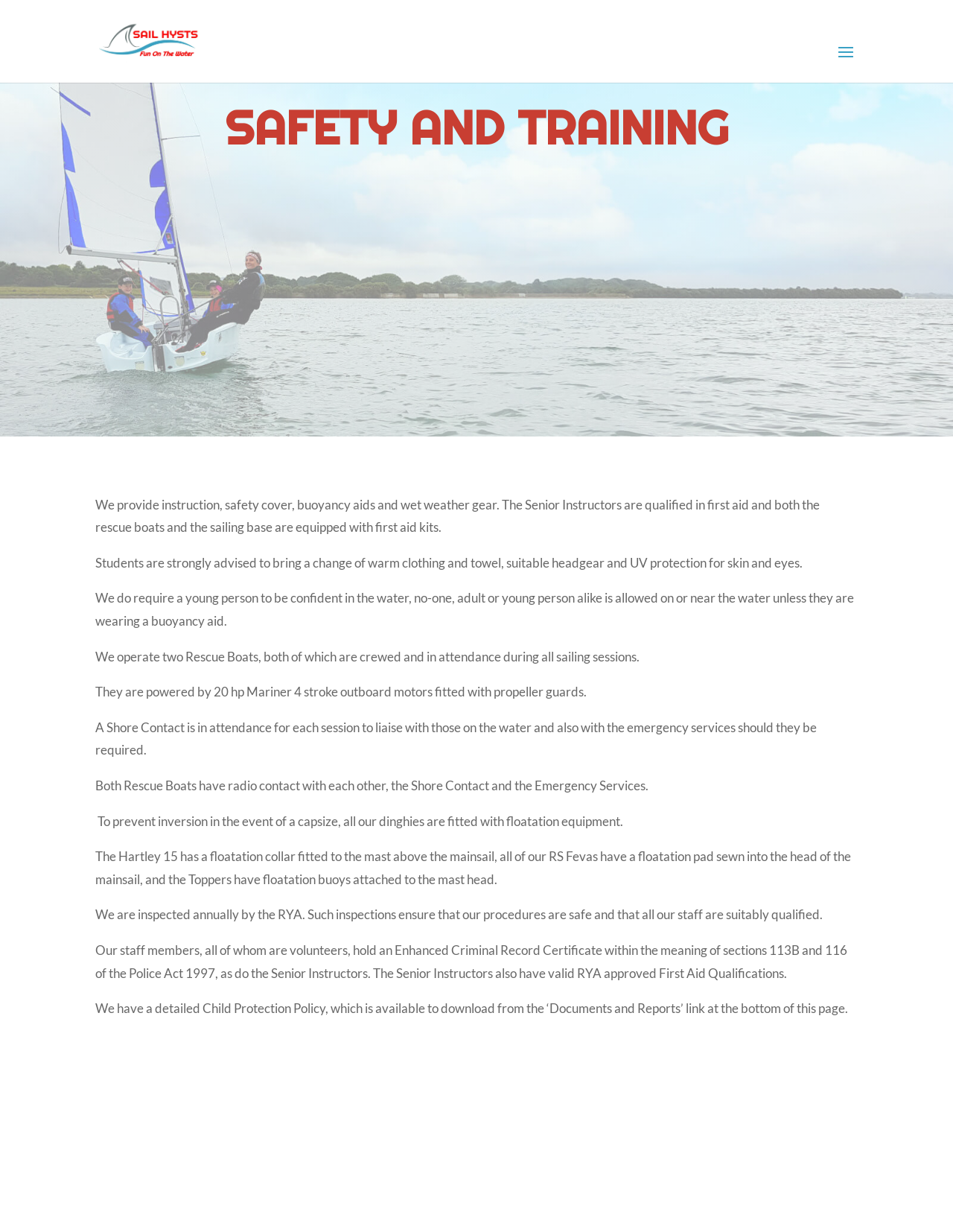Please provide a detailed answer to the question below by examining the image:
What is the qualification of the Senior Instructors?

The Senior Instructors are qualified in first aid and also have RYA approved First Aid Qualifications, as mentioned in the text 'The Senior Instructors also have valid RYA approved First Aid Qualifications.'